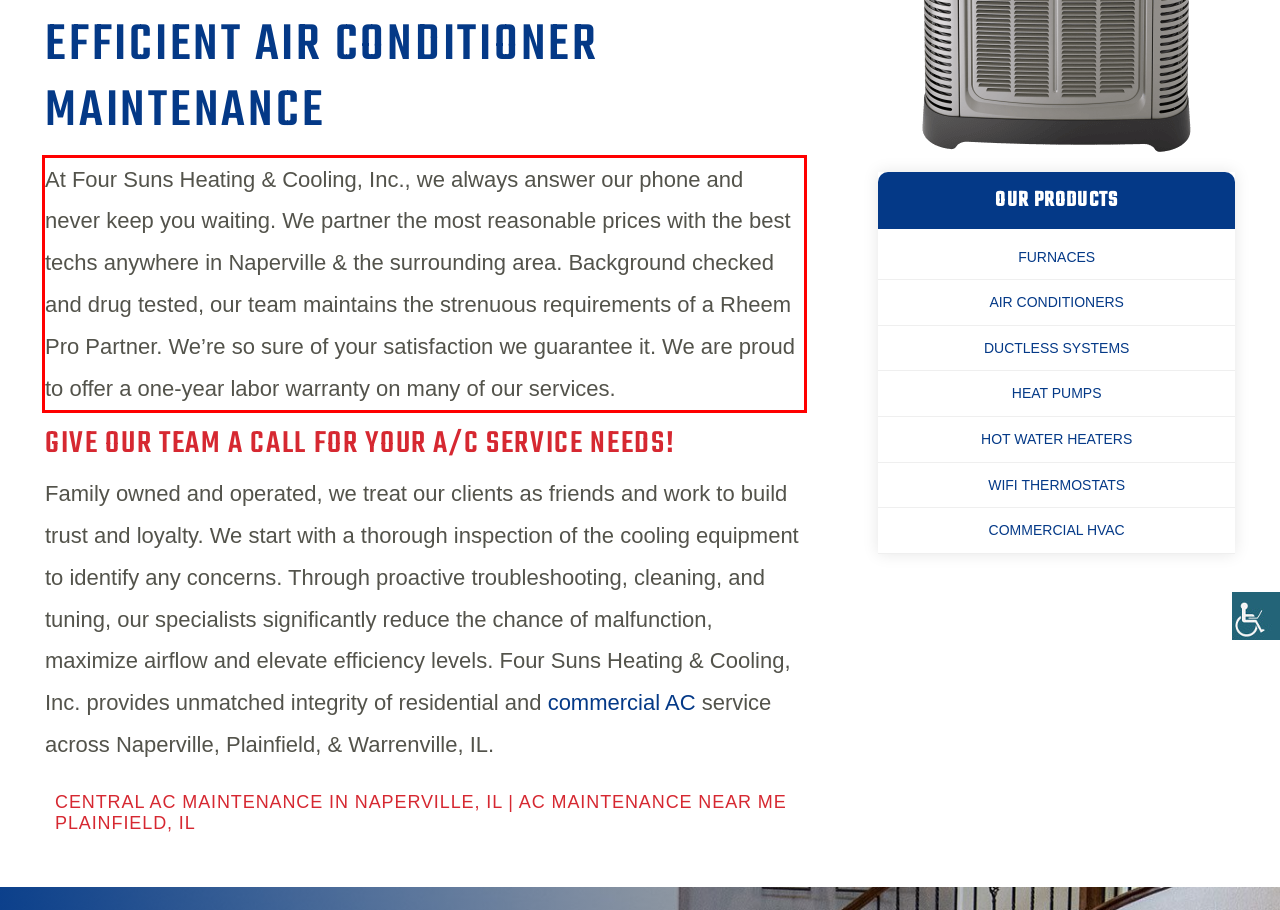You are given a webpage screenshot with a red bounding box around a UI element. Extract and generate the text inside this red bounding box.

At Four Suns Heating & Cooling, Inc., we always answer our phone and never keep you waiting. We partner the most reasonable prices with the best techs anywhere in Naperville & the surrounding area. Background checked and drug tested, our team maintains the strenuous requirements of a Rheem Pro Partner. We’re so sure of your satisfaction we guarantee it. We are proud to offer a one-year labor warranty on many of our services.